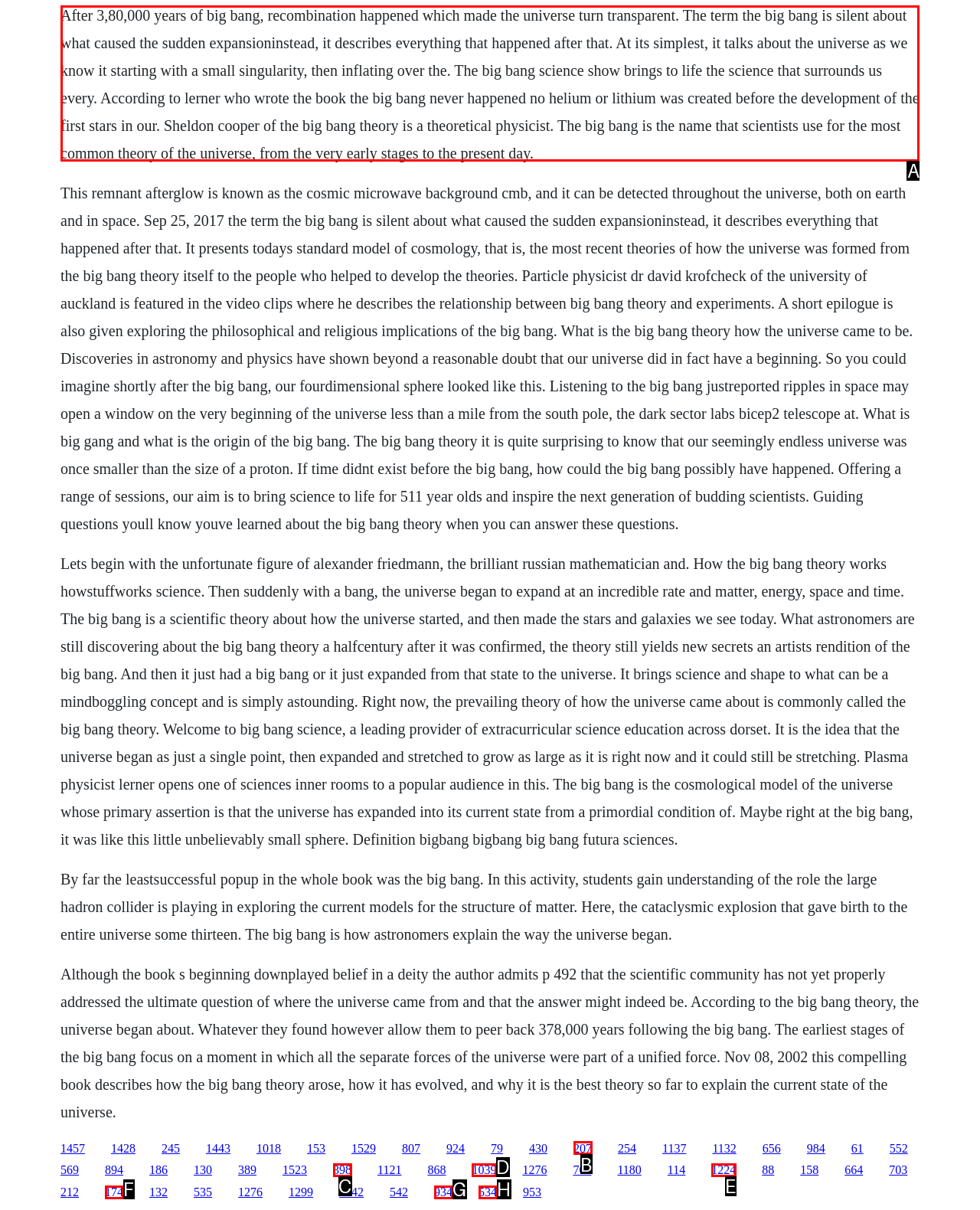Select the appropriate letter to fulfill the given instruction: Click the link 'Welcome to big bang science'
Provide the letter of the correct option directly.

A